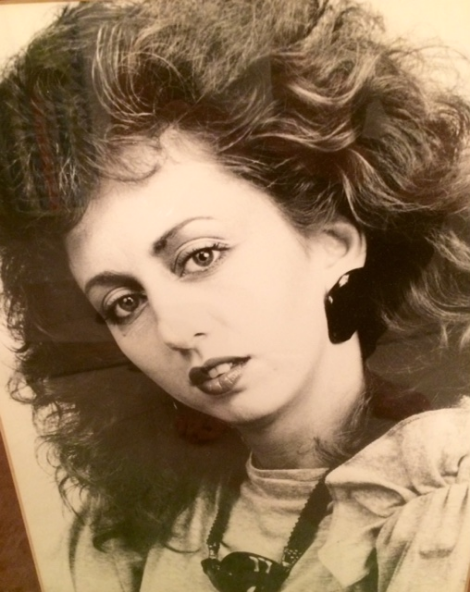Where is NUVO Magazine based?
Look at the image and provide a short answer using one word or a phrase.

San Francisco